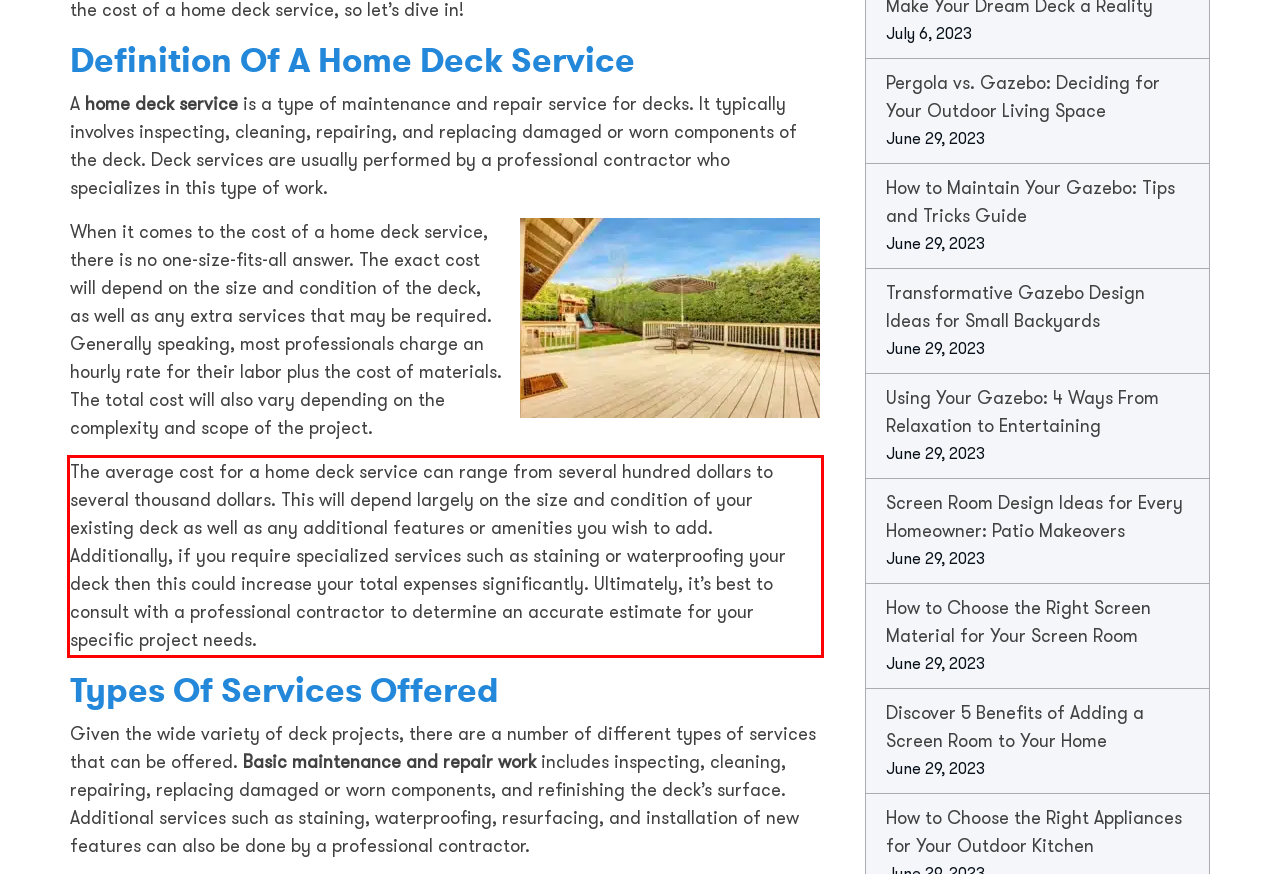Examine the webpage screenshot and use OCR to obtain the text inside the red bounding box.

The average cost for a home deck service can range from several hundred dollars to several thousand dollars. This will depend largely on the size and condition of your existing deck as well as any additional features or amenities you wish to add. Additionally, if you require specialized services such as staining or waterproofing your deck then this could increase your total expenses significantly. Ultimately, it’s best to consult with a professional contractor to determine an accurate estimate for your specific project needs.